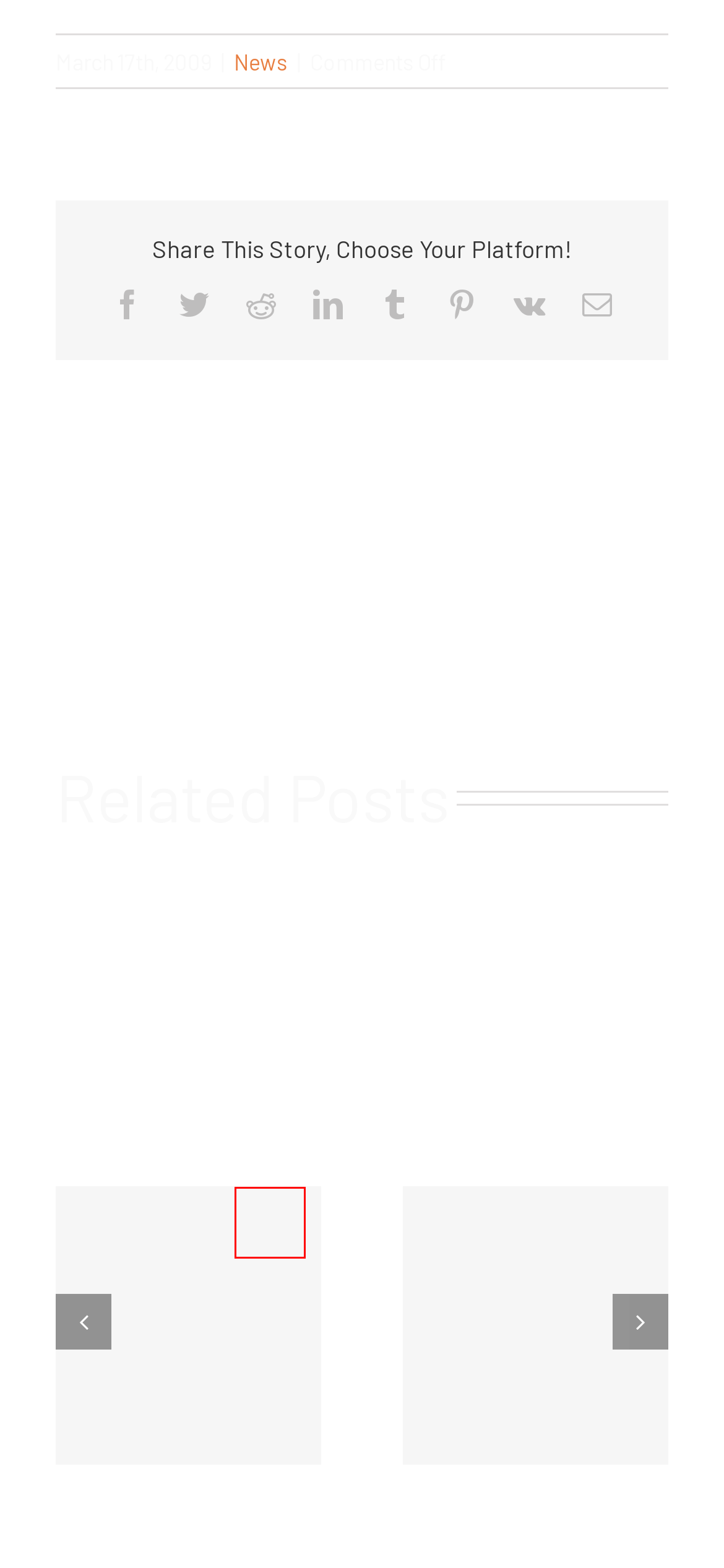You are given a screenshot of a webpage with a red rectangle bounding box around a UI element. Select the webpage description that best matches the new webpage after clicking the element in the bounding box. Here are the candidates:
A. Top Paper in Environmental Science: Leaving a legacy of dead zones – Gulf Hypoxia
B. VK | 登录
C. News – Gulf Hypoxia
D. ‘Dead zone’ smaller than expected, but bigger than desired – Gulf Hypoxia
E. Diaz contributes to Ocean in Google Earth – Gulf Hypoxia
F. Giant seaweed blob twice the width of the US takes aim at Florida – Gulf Hypoxia
G. Study finds climate change is bringing more intense rains to U.S. – Gulf Hypoxia
H. NOAA forecasts below-average summer ‘dead zone’ in Gulf of Mexico – Gulf Hypoxia

H